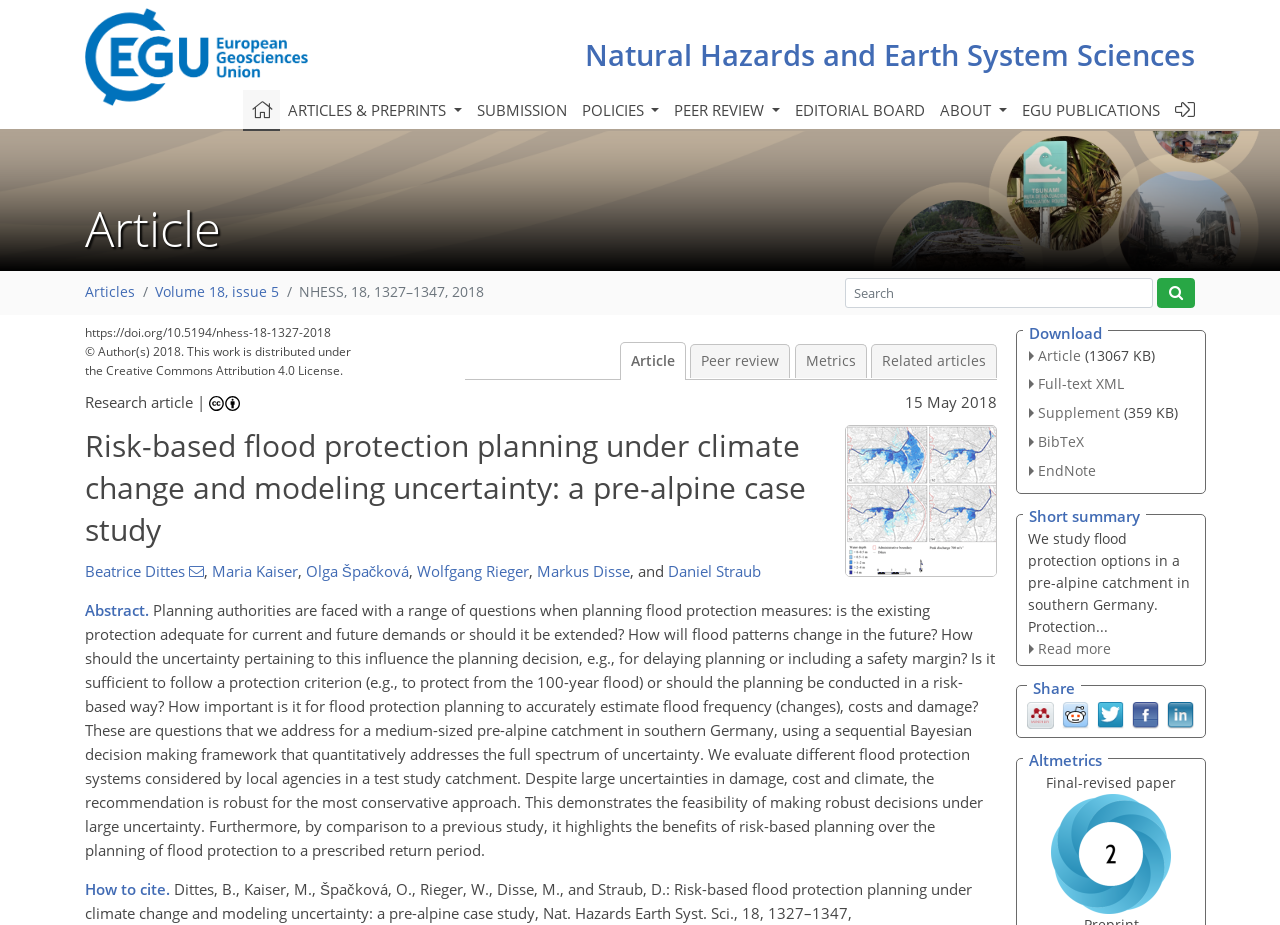Please determine the bounding box coordinates of the clickable area required to carry out the following instruction: "Share the article on Twitter". The coordinates must be four float numbers between 0 and 1, represented as [left, top, right, bottom].

[0.857, 0.761, 0.878, 0.782]